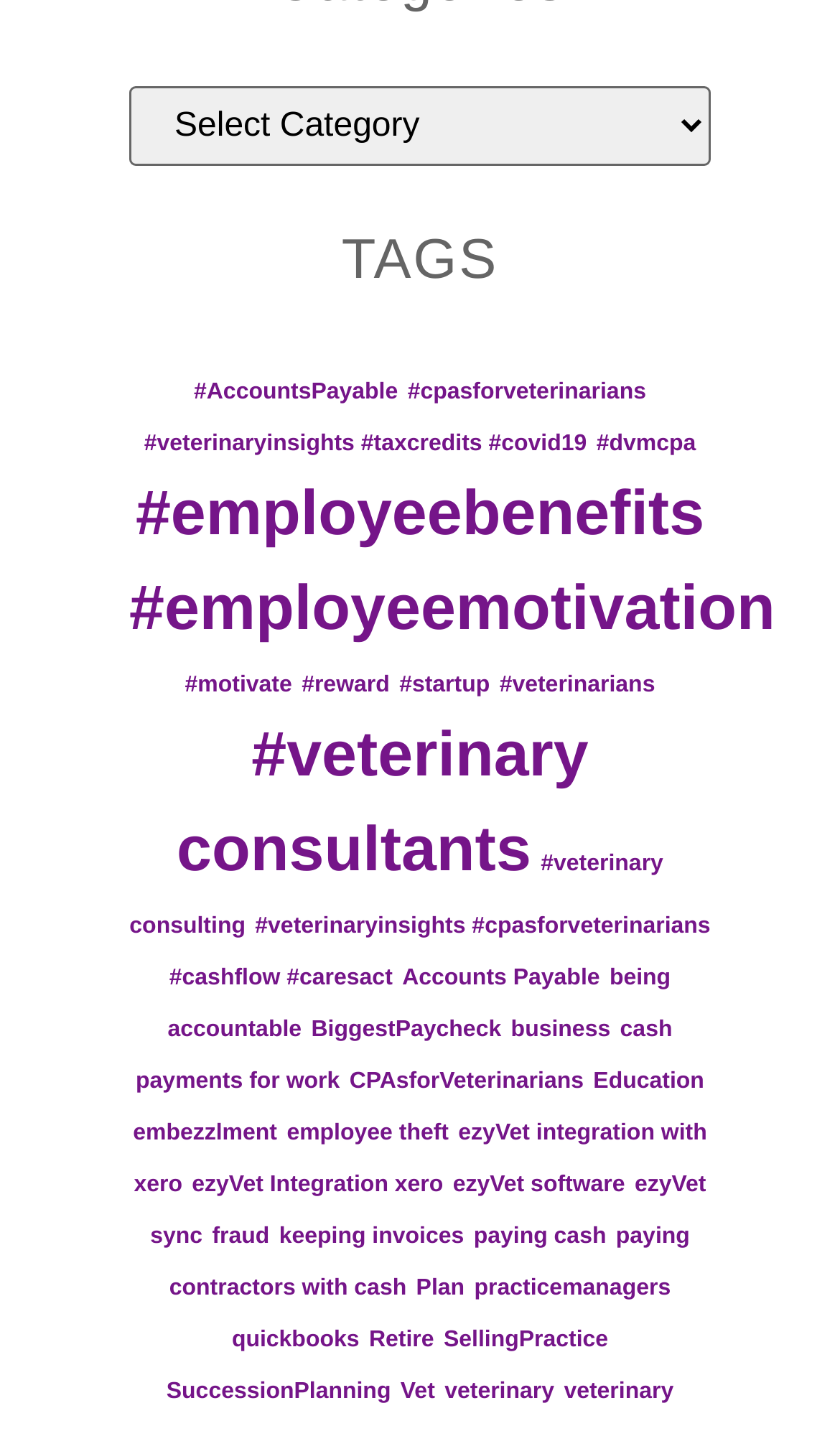Determine the bounding box coordinates for the clickable element required to fulfill the instruction: "Select a category". Provide the coordinates as four float numbers between 0 and 1, i.e., [left, top, right, bottom].

[0.154, 0.06, 0.846, 0.116]